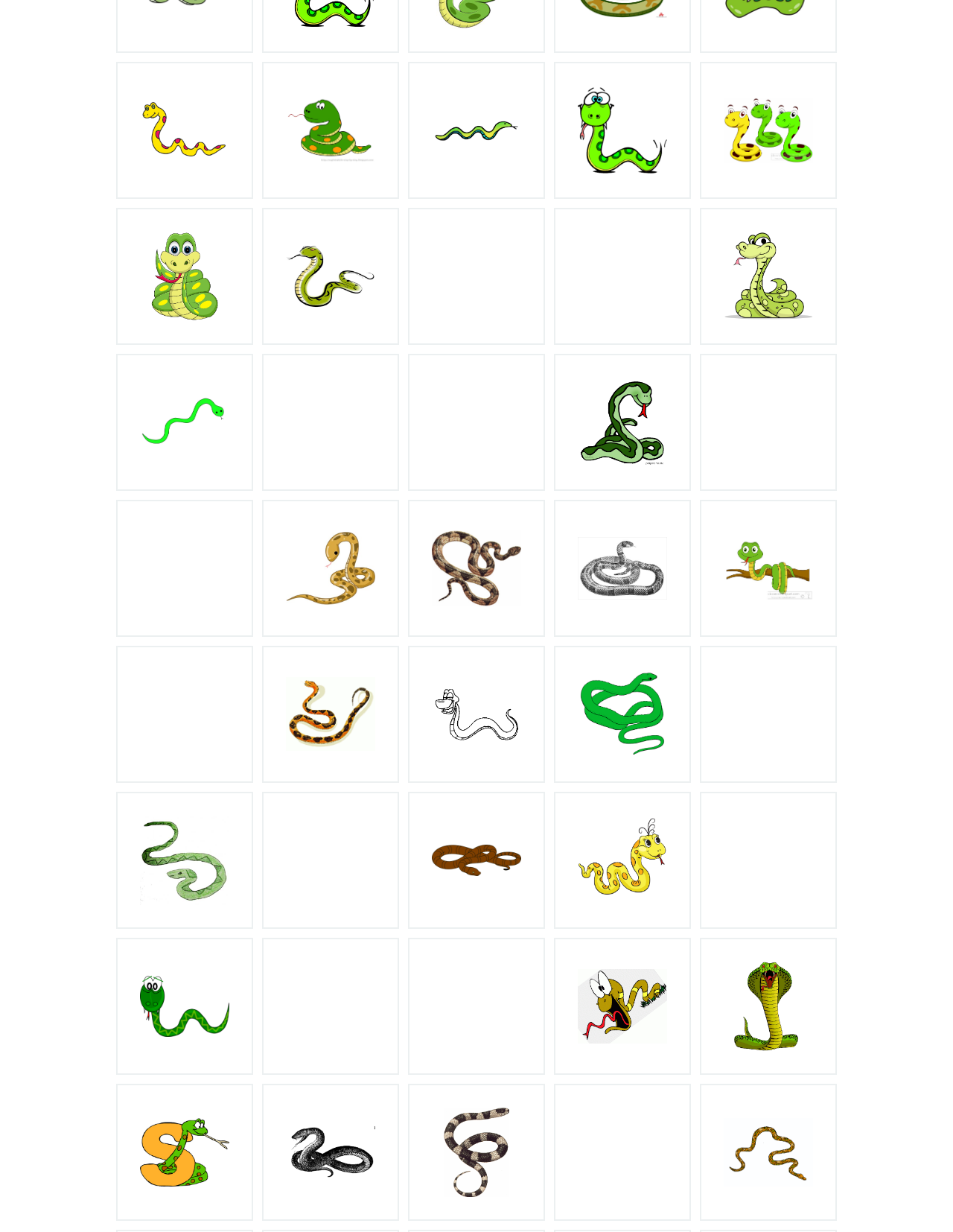Identify the bounding box for the described UI element: "alt="Snake clip art"".

[0.127, 0.291, 0.26, 0.394]